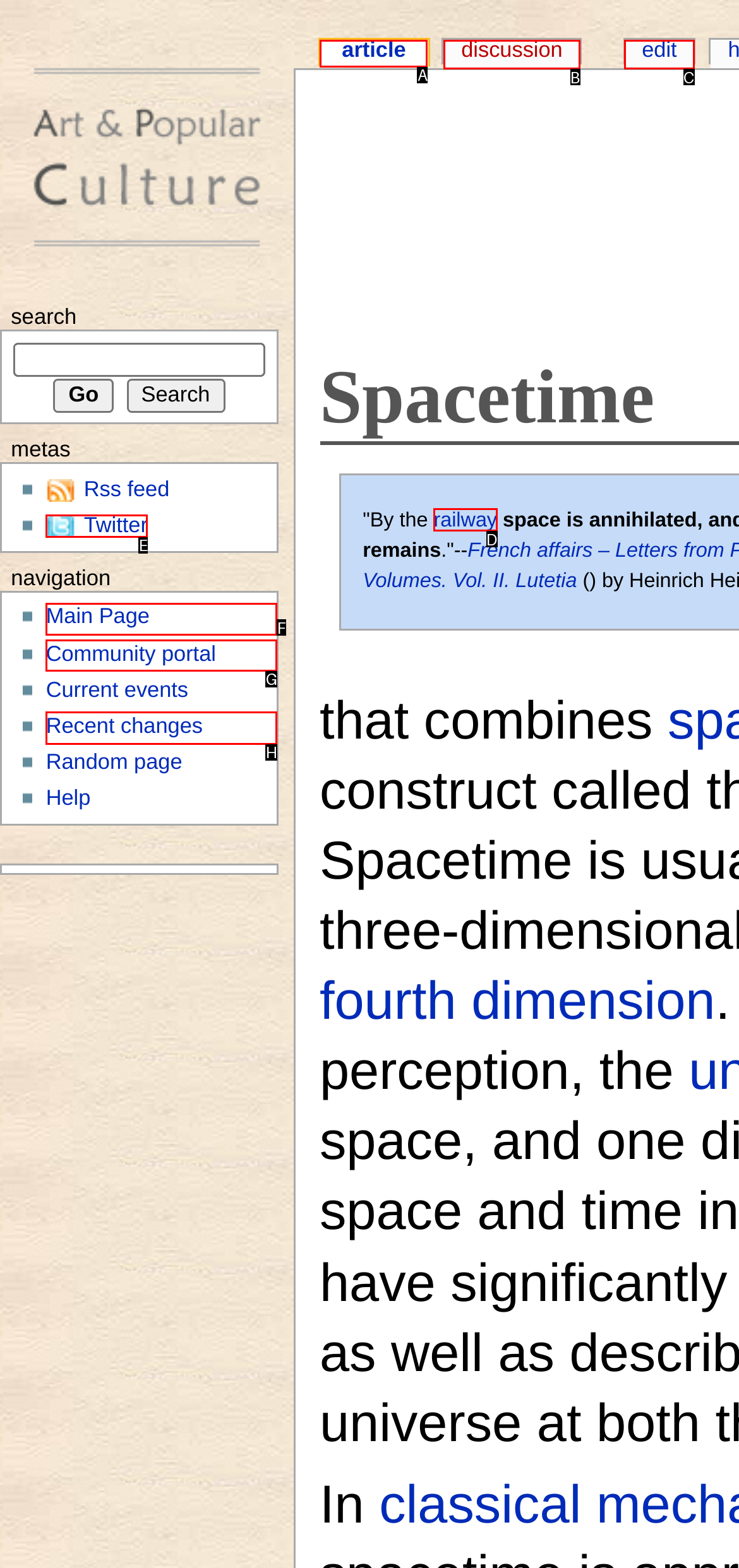Tell me which letter corresponds to the UI element that will allow you to visit the community portal. Answer with the letter directly.

G